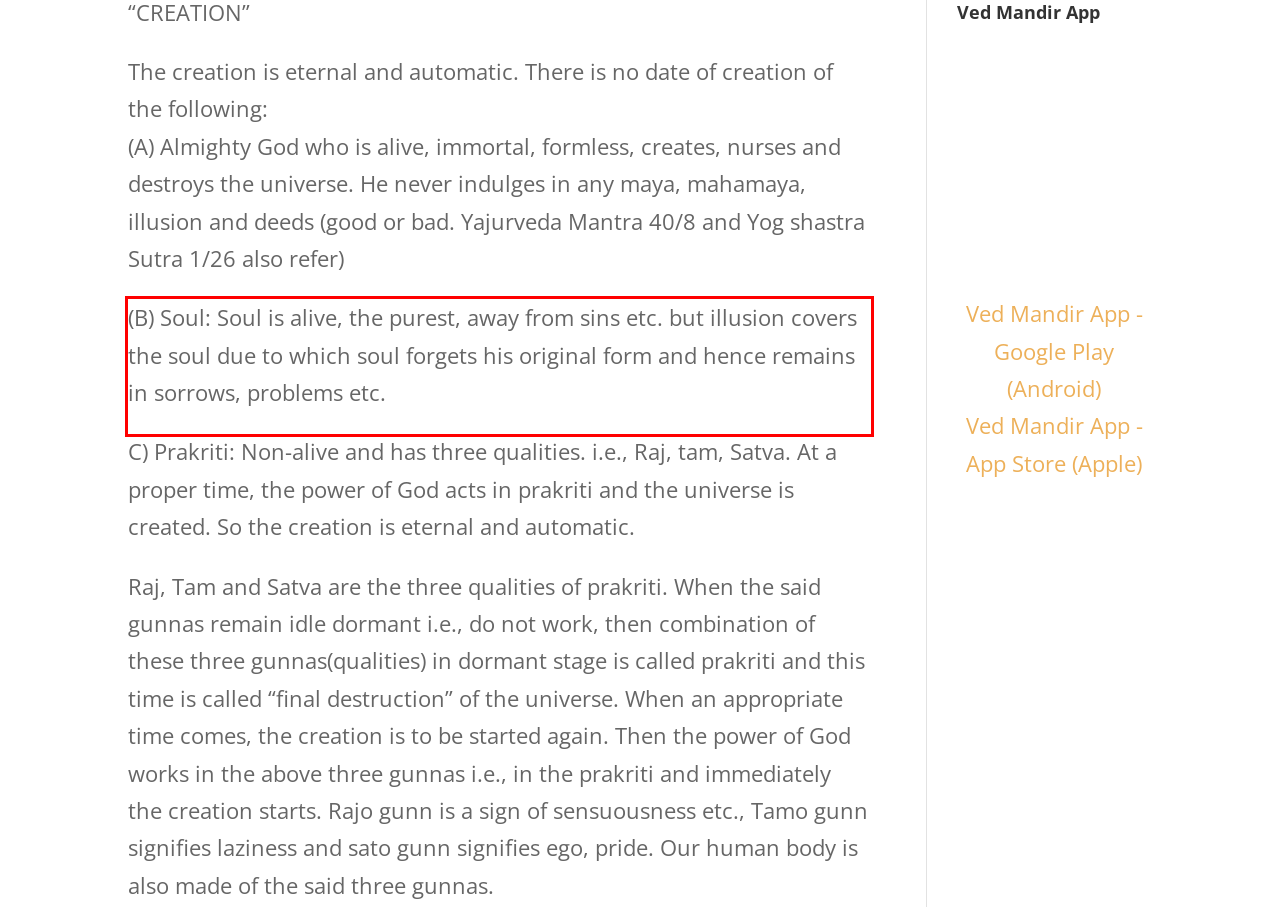With the given screenshot of a webpage, locate the red rectangle bounding box and extract the text content using OCR.

(B) Soul: Soul is alive, the purest, away from sins etc. but illusion covers the soul due to which soul forgets his original form and hence remains in sorrows, problems etc.